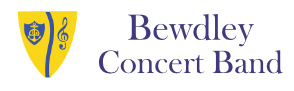Detail every aspect of the image in your description.

The image prominently features the logo of the Bewdley Concert Band, displayed in an eye-catching design with a yellow shield adorned with musical symbols, namely a treble clef and a stylized emblem. To the right of the shield, the text "Bewdley Concert Band" is presented in an elegant, bold font, showcasing the band's identity. This visual representation conveys a sense of community and musical pride, reflecting the band's commitment to performing and enriching local events. The logo sets the tone for the band’s activities, including their upcoming concerts, such as the D Day 80th Anniversary Concert in June, inviting attendees to enjoy a free afternoon of music.